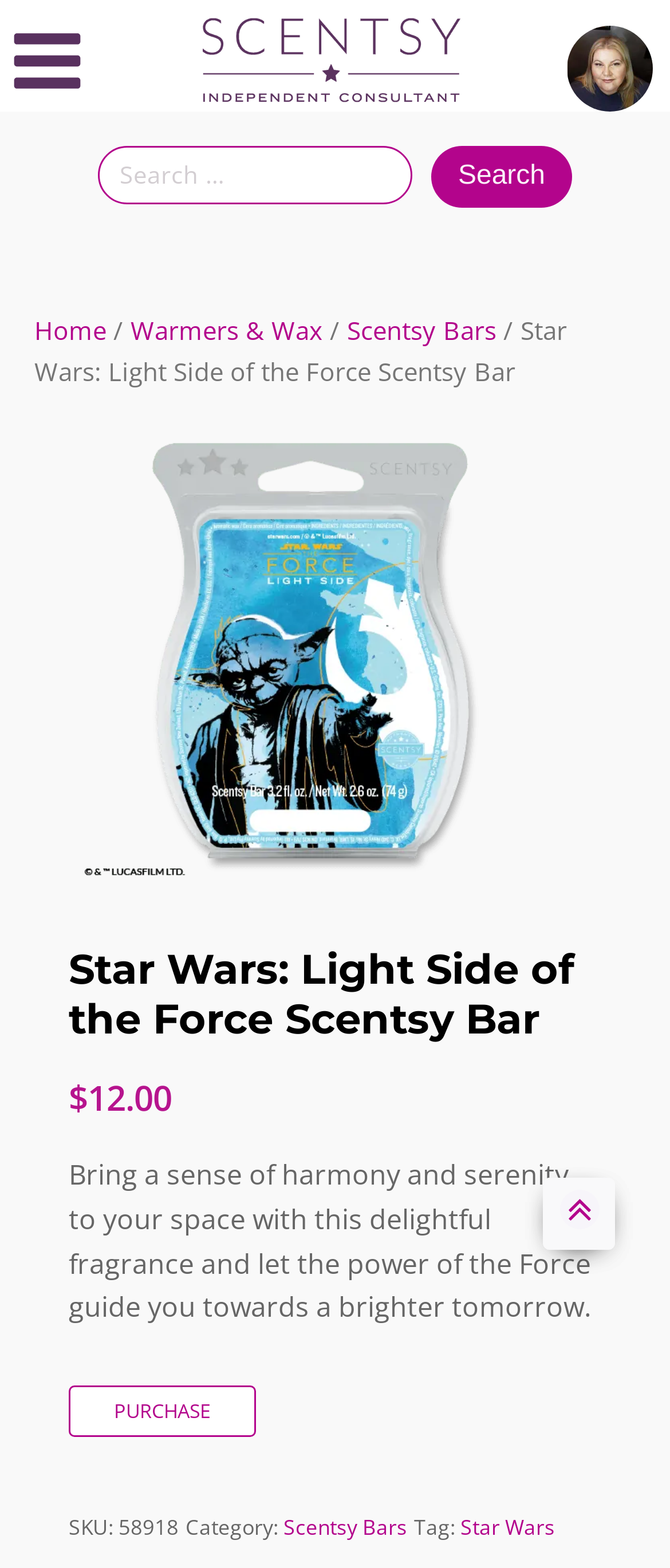Please indicate the bounding box coordinates of the element's region to be clicked to achieve the instruction: "Purchase the Star Wars: Light Side of the Force Scentsy Bar". Provide the coordinates as four float numbers between 0 and 1, i.e., [left, top, right, bottom].

[0.103, 0.883, 0.381, 0.916]